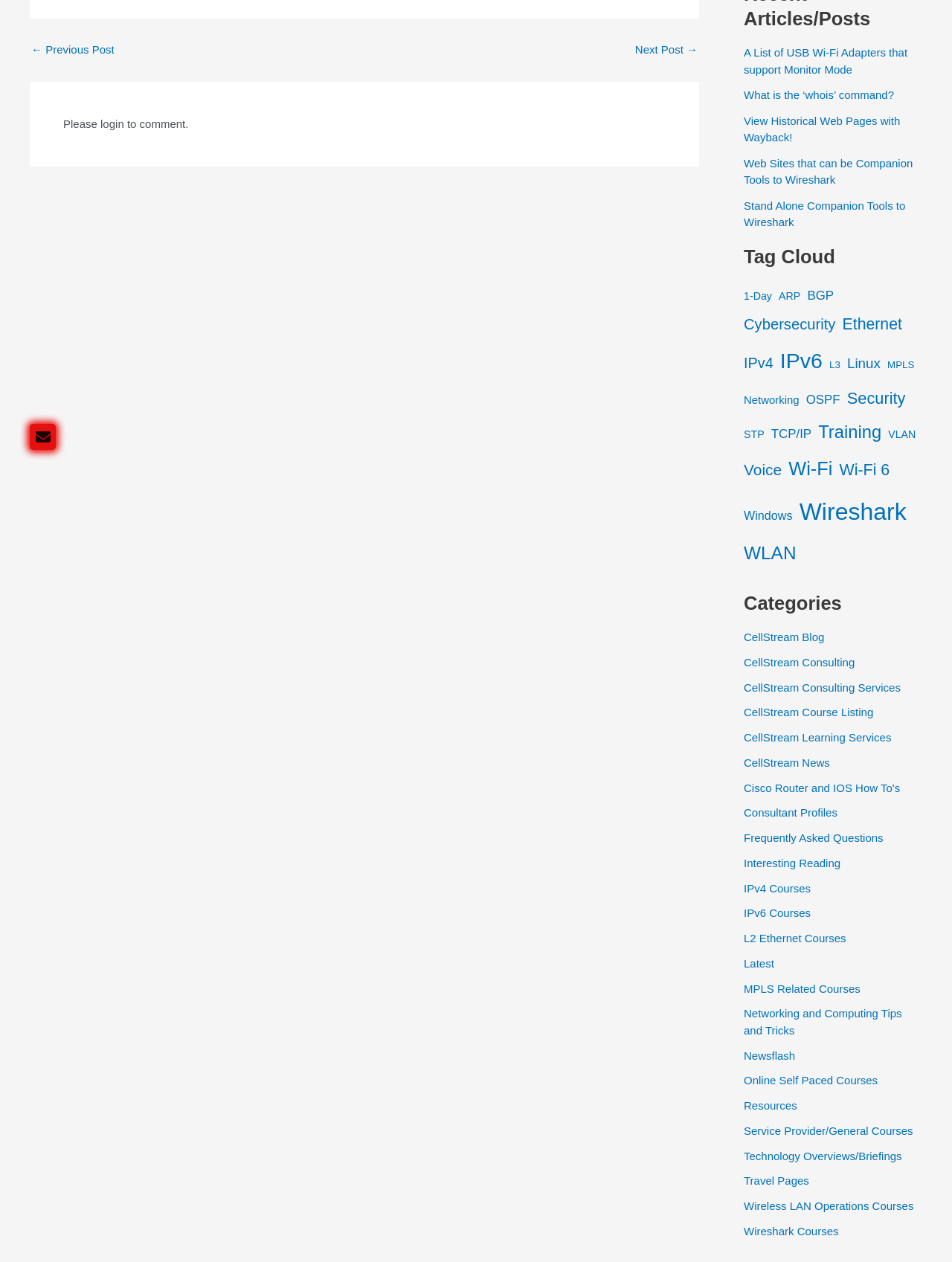Determine the bounding box coordinates for the HTML element described here: "Newsflash".

[0.781, 0.831, 0.835, 0.841]